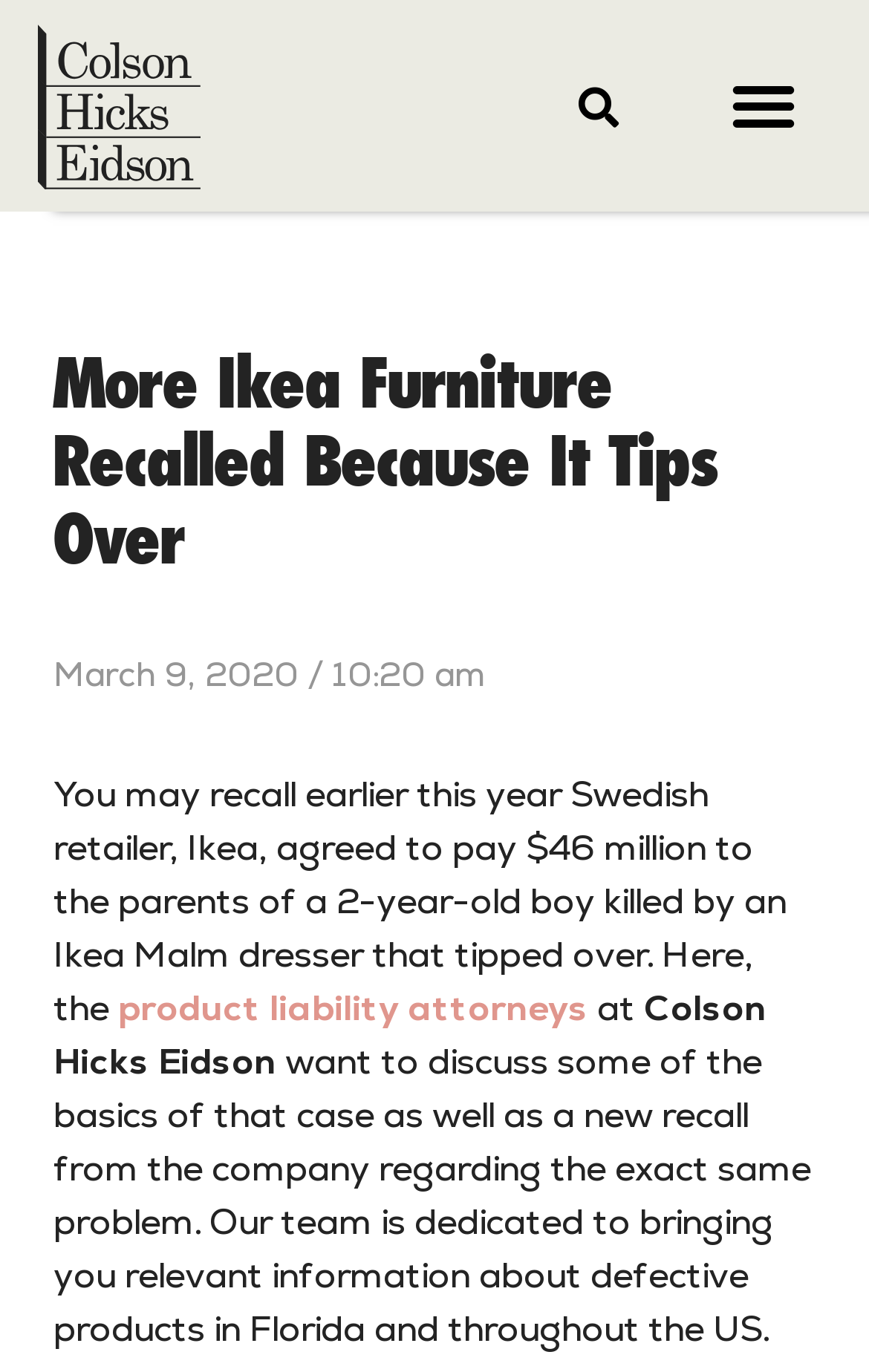What is the focus of the law firm's team?
Based on the image, give a concise answer in the form of a single word or short phrase.

Defective products